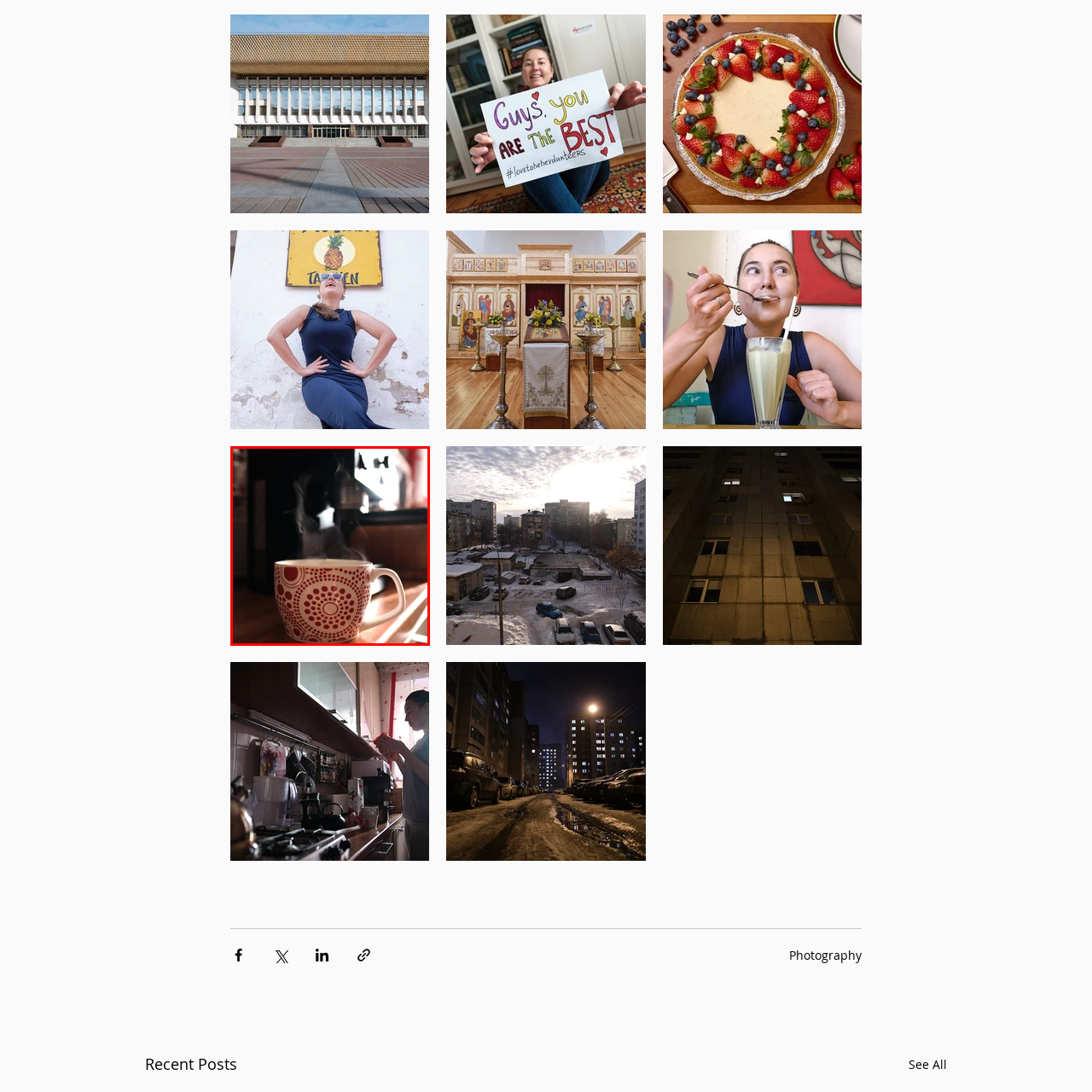Look at the image inside the red boundary and respond to the question with a single word or phrase: What is rising from the mug?

Steam